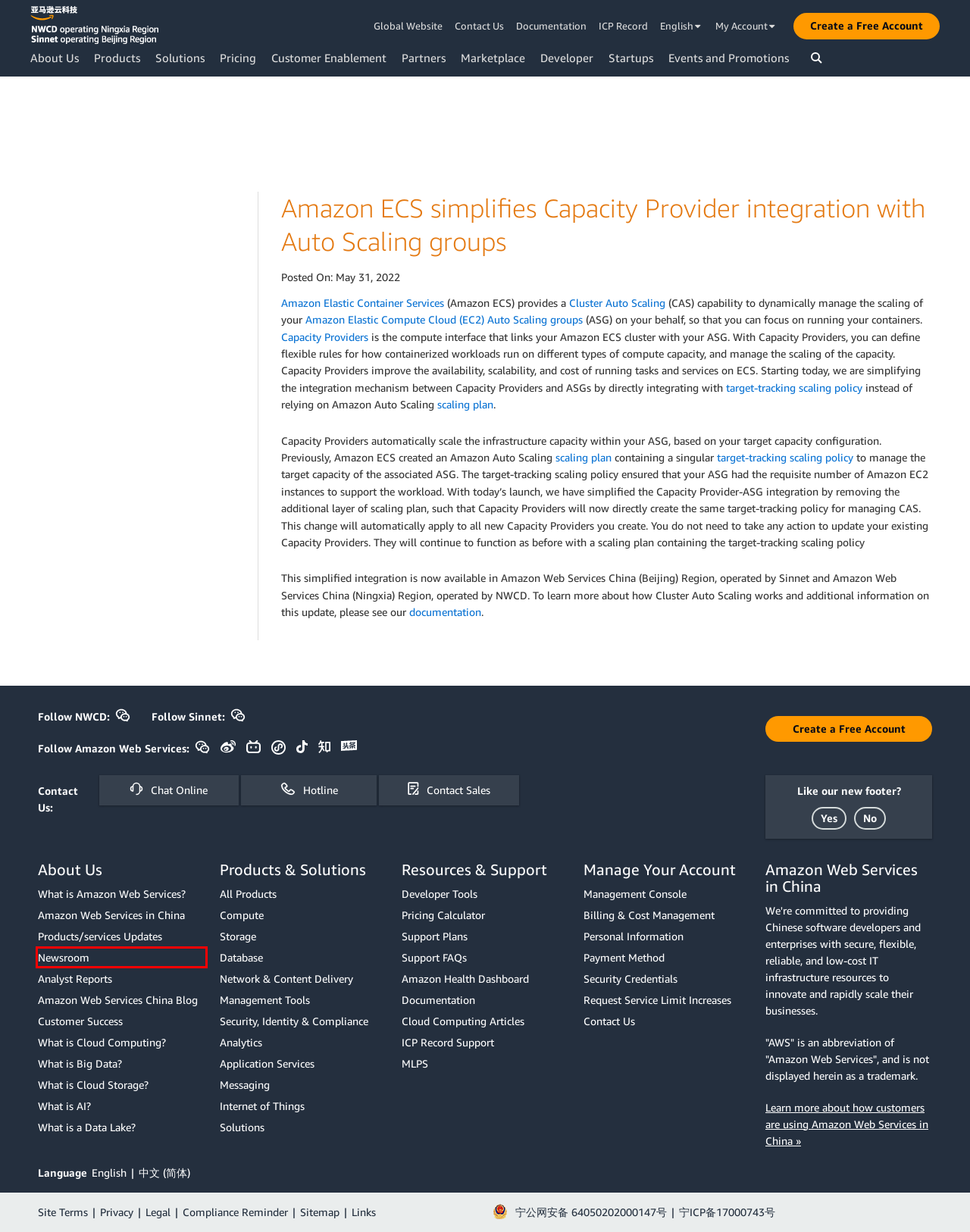You have been given a screenshot of a webpage with a red bounding box around a UI element. Select the most appropriate webpage description for the new webpage that appears after clicking the element within the red bounding box. The choices are:
A. 亚马逊云科技客户成功案例_各行业云服务案例_人工智能案例_各行业上云案例-亚马逊云科技
B. Amazon Elastic Container Service
C. 云计算_什么是云计算_云计算的优势_云计算技术-亚马逊云科技
D. What's New on Amazon Web Services - Cloud Innovation
E. Marketplace: Homepage
F. 新闻中心-亚马逊云科技
G. Target tracking scaling policies for Amazon EC2 Auto Scaling - Amazon EC2 Auto Scaling
H. AWS Pricing Calculator

F